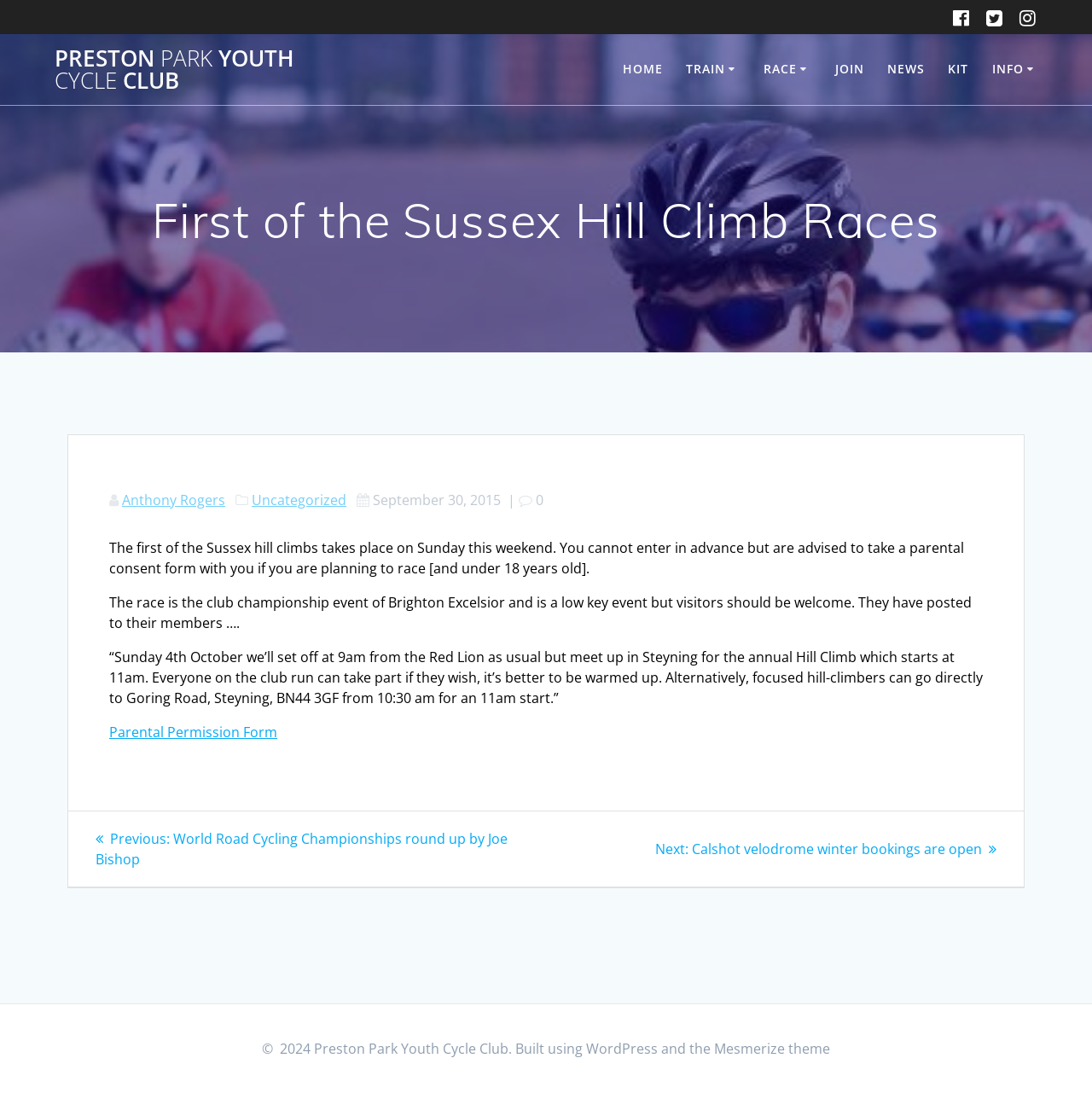Please identify the bounding box coordinates of the region to click in order to complete the task: "Learn about the Distance Challenge". The coordinates must be four float numbers between 0 and 1, specified as [left, top, right, bottom].

[0.628, 0.147, 0.785, 0.179]